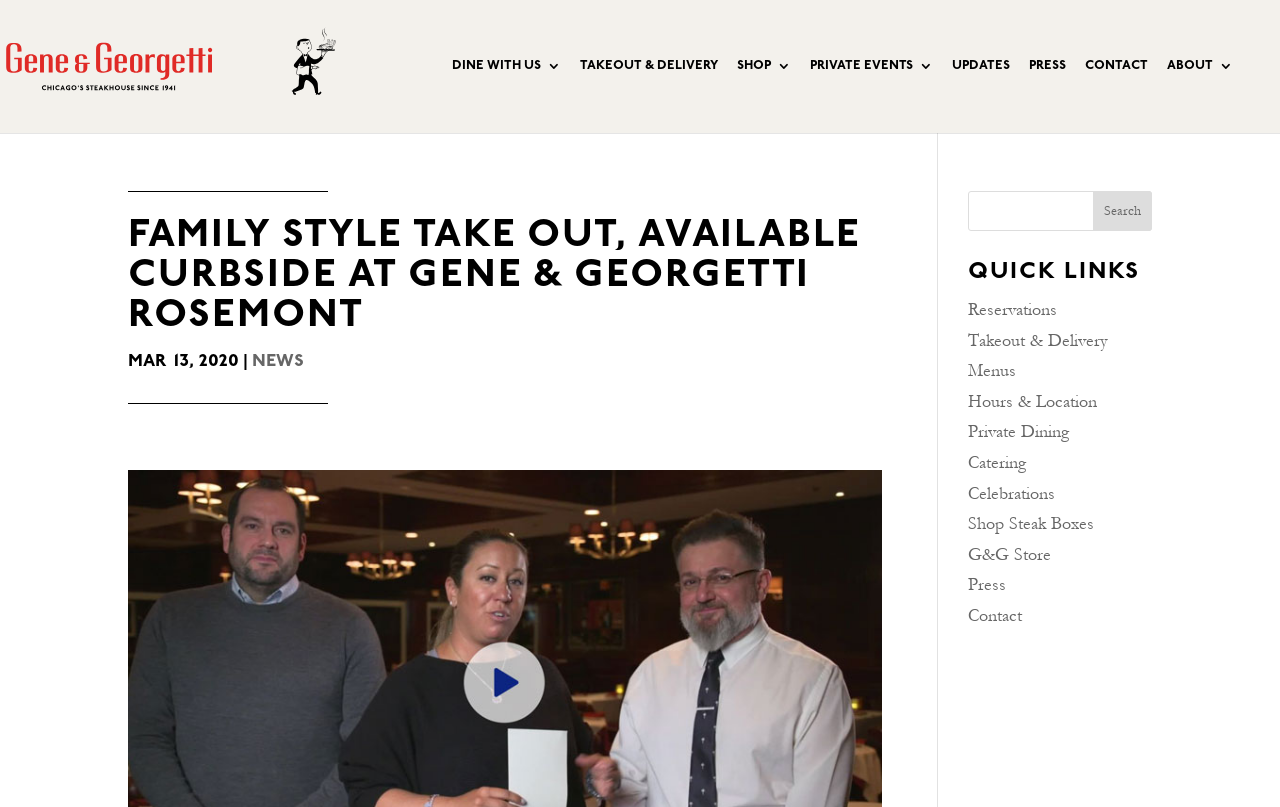Provide your answer in a single word or phrase: 
Is the search box required?

No